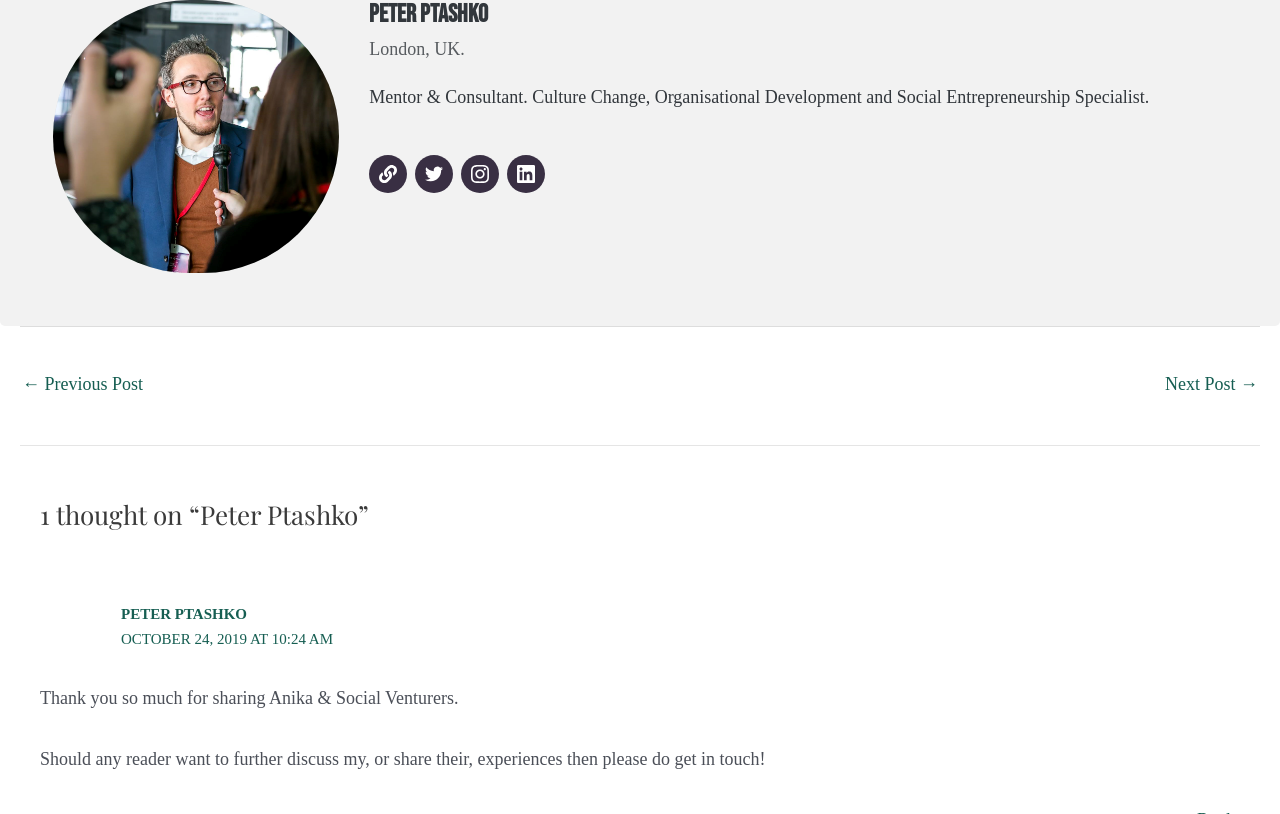What is the date of the comment on this blog post?
Using the details shown in the screenshot, provide a comprehensive answer to the question.

The date of the comment on this blog post is OCTOBER 24, 2019, which is mentioned in the link element with ID 327 and also in the time element with ID 368.